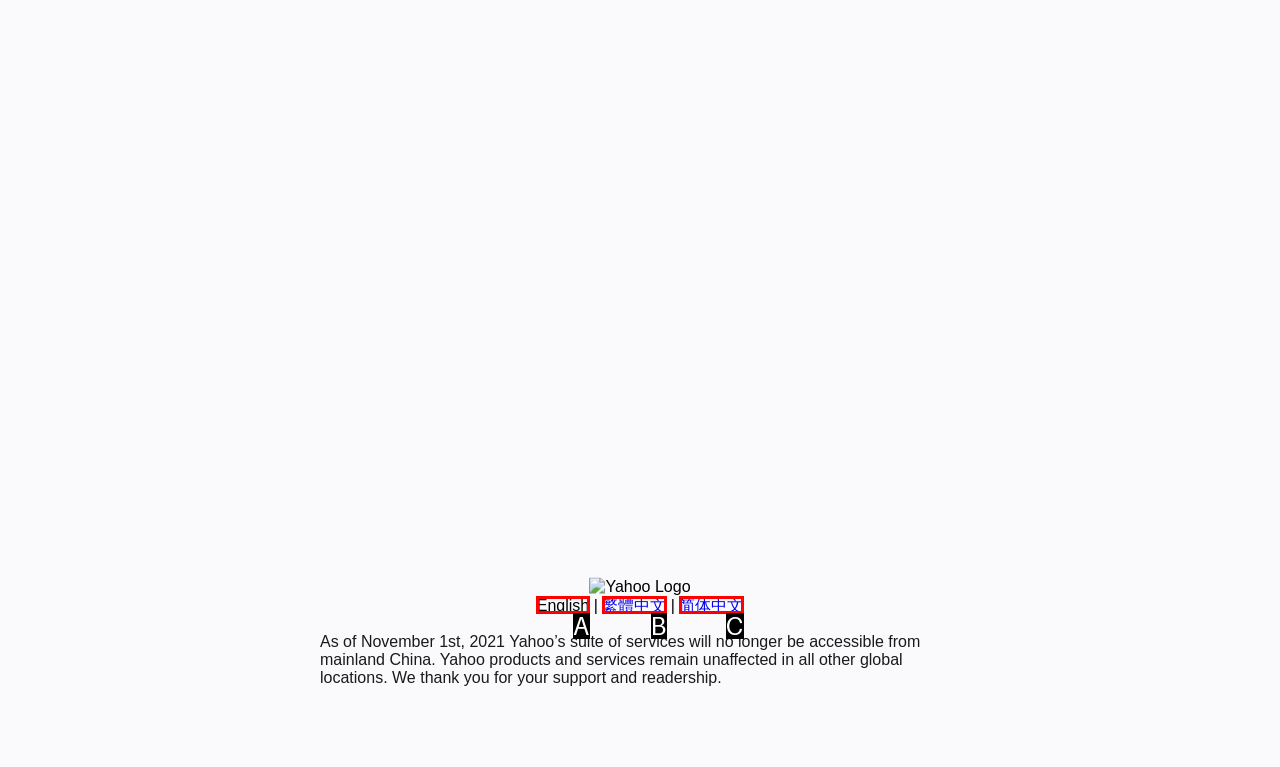Determine which option fits the following description: 简体中文
Answer with the corresponding option's letter directly.

C